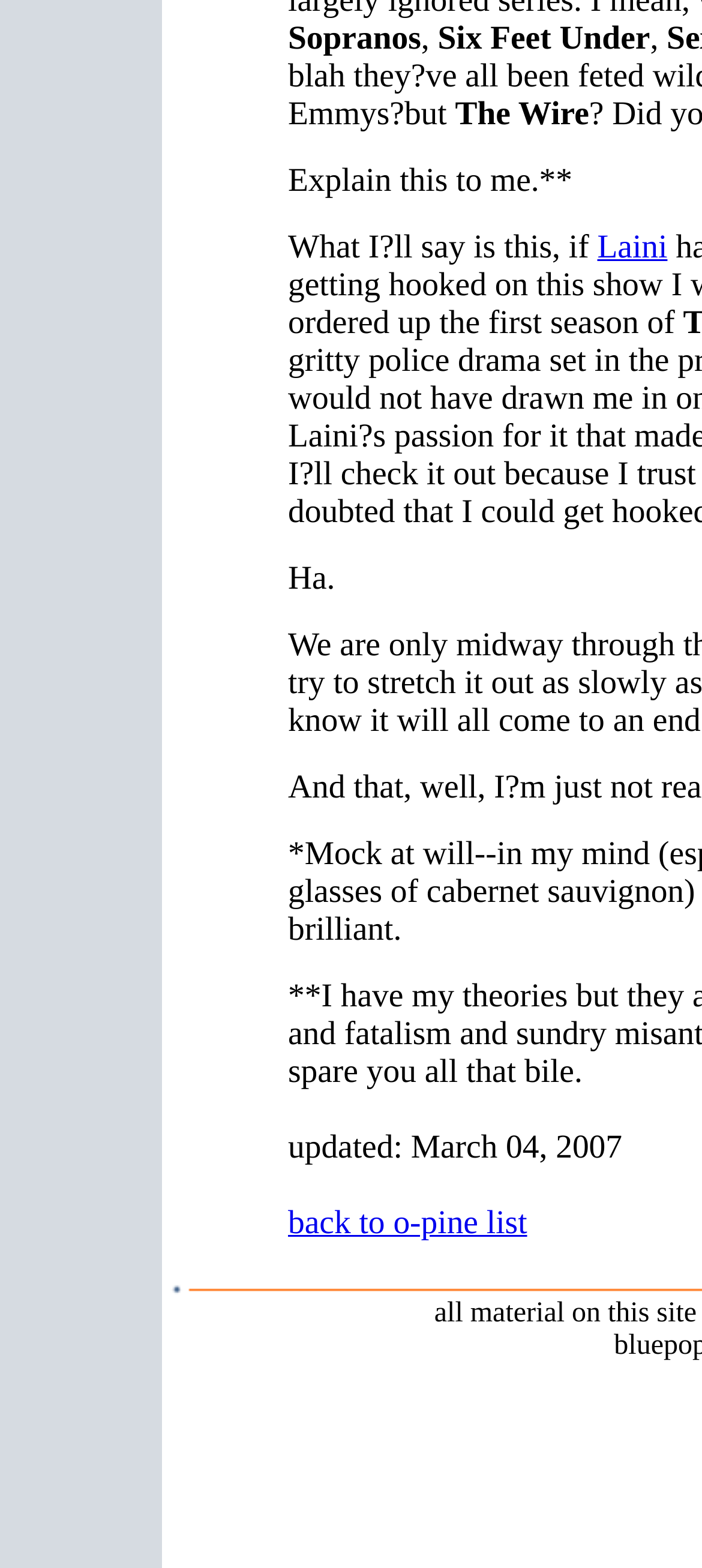Who is the person mentioned in the conversation?
Kindly give a detailed and elaborate answer to the question.

The conversation on the webpage mentions a person named Laini, which is a link. This suggests that Laini is a person being referred to in the conversation.